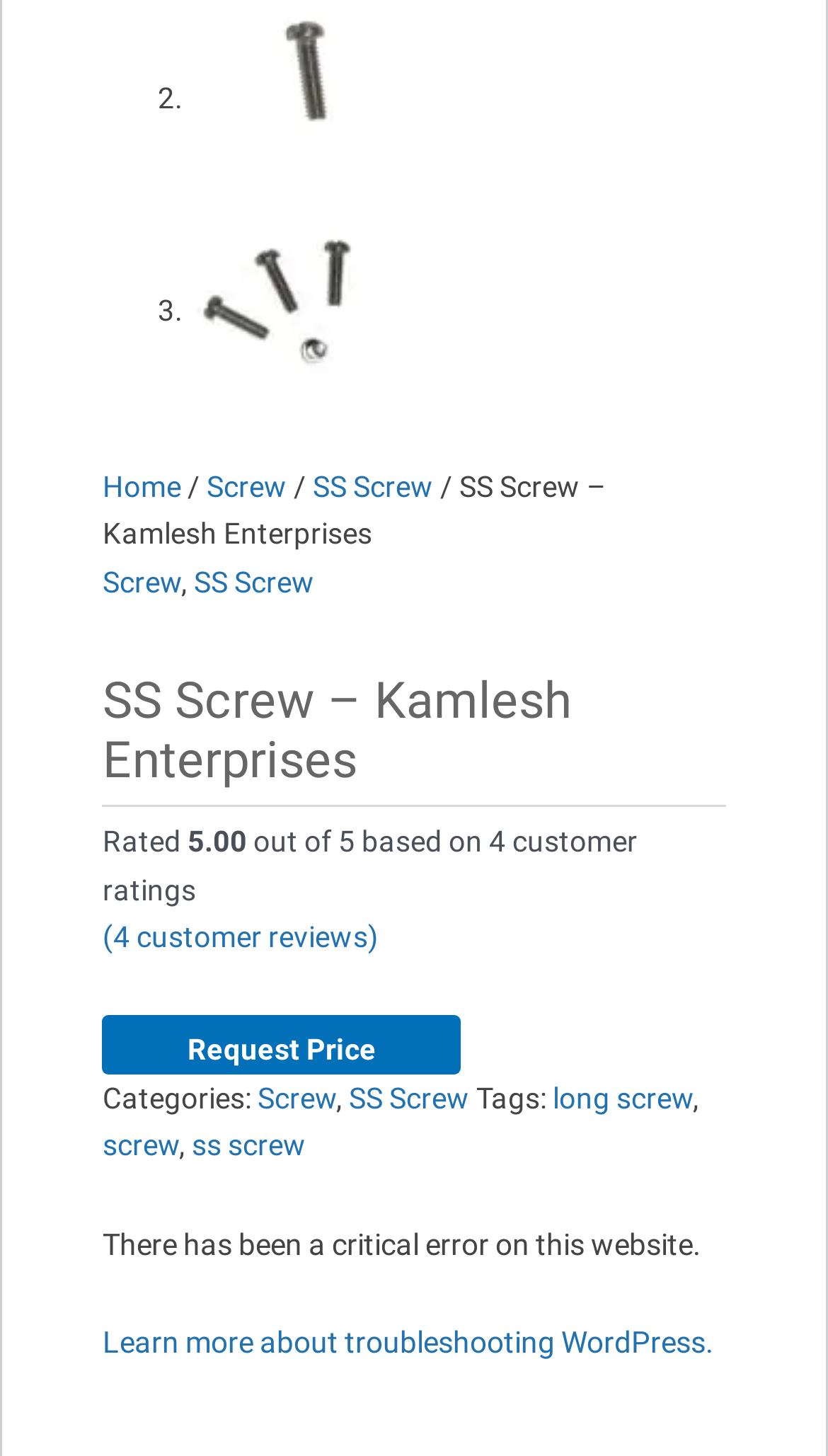Specify the bounding box coordinates for the region that must be clicked to perform the given instruction: "Click on the 'Request Price' button".

[0.124, 0.697, 0.557, 0.738]